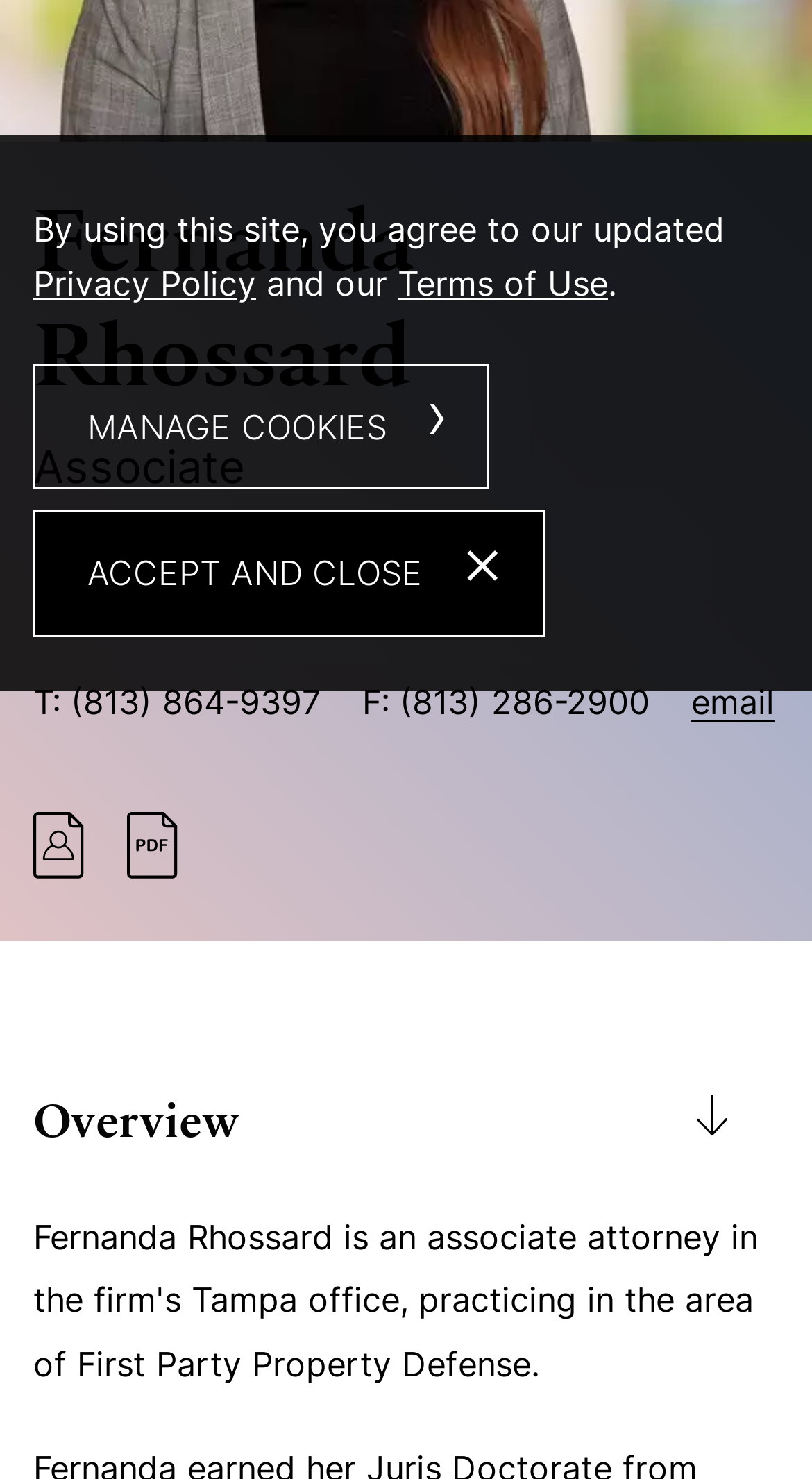Determine the bounding box for the HTML element described here: "Privacy Policy". The coordinates should be given as [left, top, right, bottom] with each number being a float between 0 and 1.

[0.041, 0.178, 0.315, 0.206]